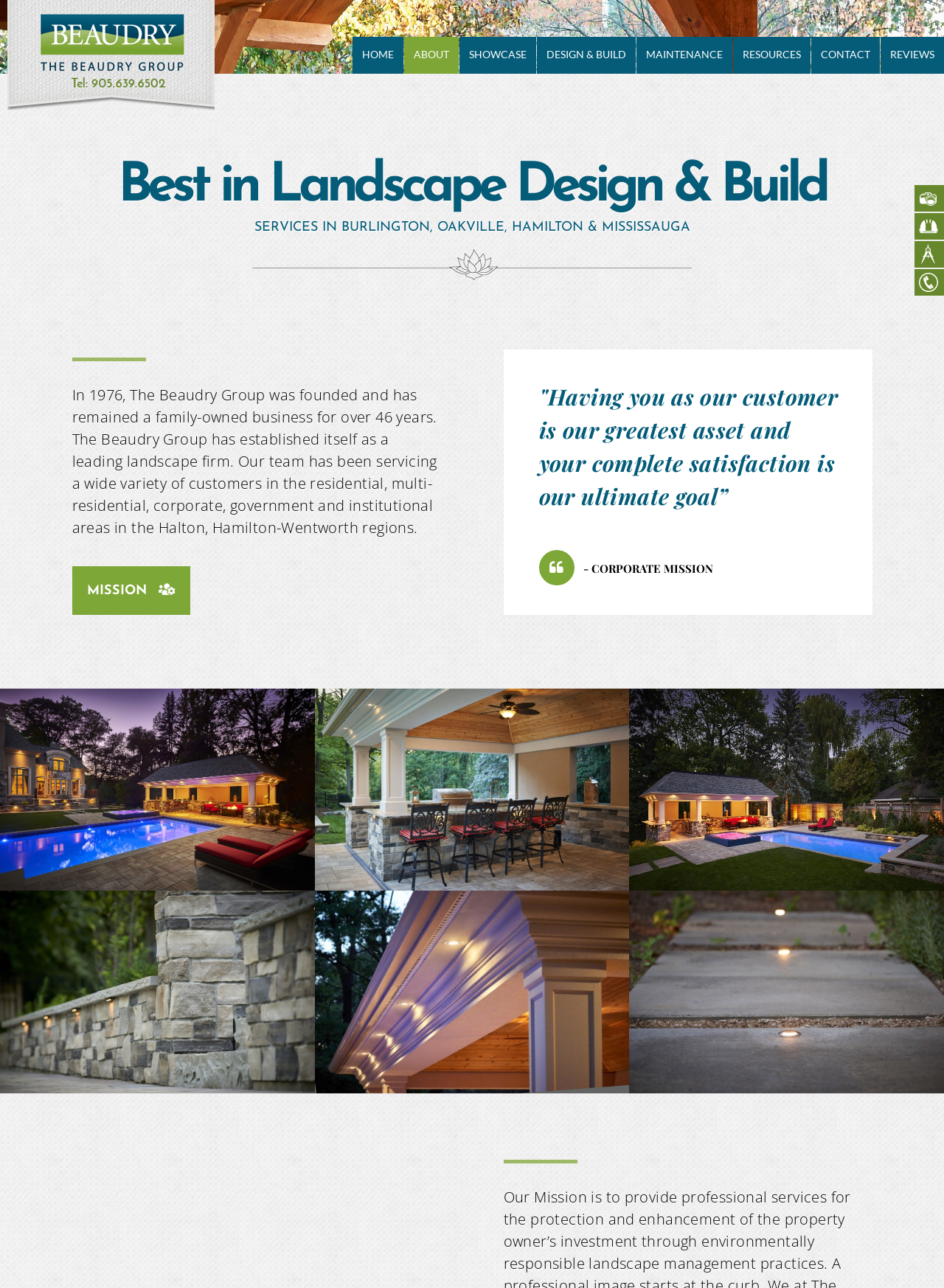Articulate a complete and detailed caption of the webpage elements.

The webpage is about The Beaudry Group, a landscape architecture and design firm. At the top, there is a navigation menu with 8 links: HOME, ABOUT, SHOWCASE, DESIGN & BUILD, MAINTENANCE, RESOURCES, CONTACT, and REVIEWS. 

Below the navigation menu, there is a large heading that reads "Best in Landscape Design & Build SERVICES IN BURLINGTON, OAKVILLE, HAMILTON & MISSISSAUGA". 

Following this heading, there is a paragraph of text that describes the company's history and services. To the right of this text, there is a link labeled "MISSION" with an icon. 

Below this section, there is a quote from the company's corporate mission, which emphasizes customer satisfaction. 

The webpage then showcases 4 projects, each with a heading labeled "Project" and a link to "Take a look". The projects are arranged in a 2x2 grid, with two projects on the left and two on the right. Each project has a title, "Birchwood", and a link to view more information.